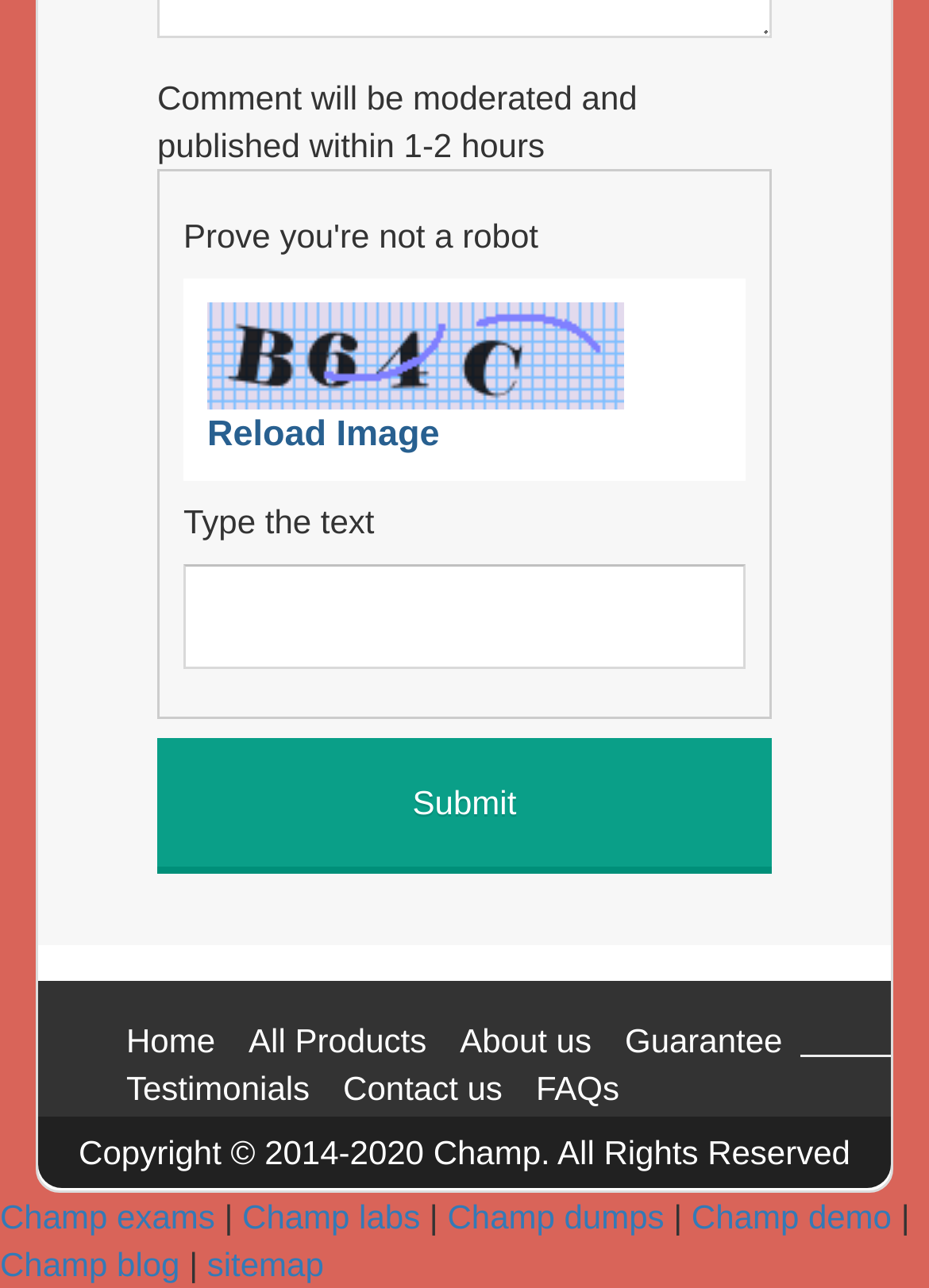What is the purpose of the image on the page?
Look at the image and answer the question using a single word or phrase.

CAPTCHA